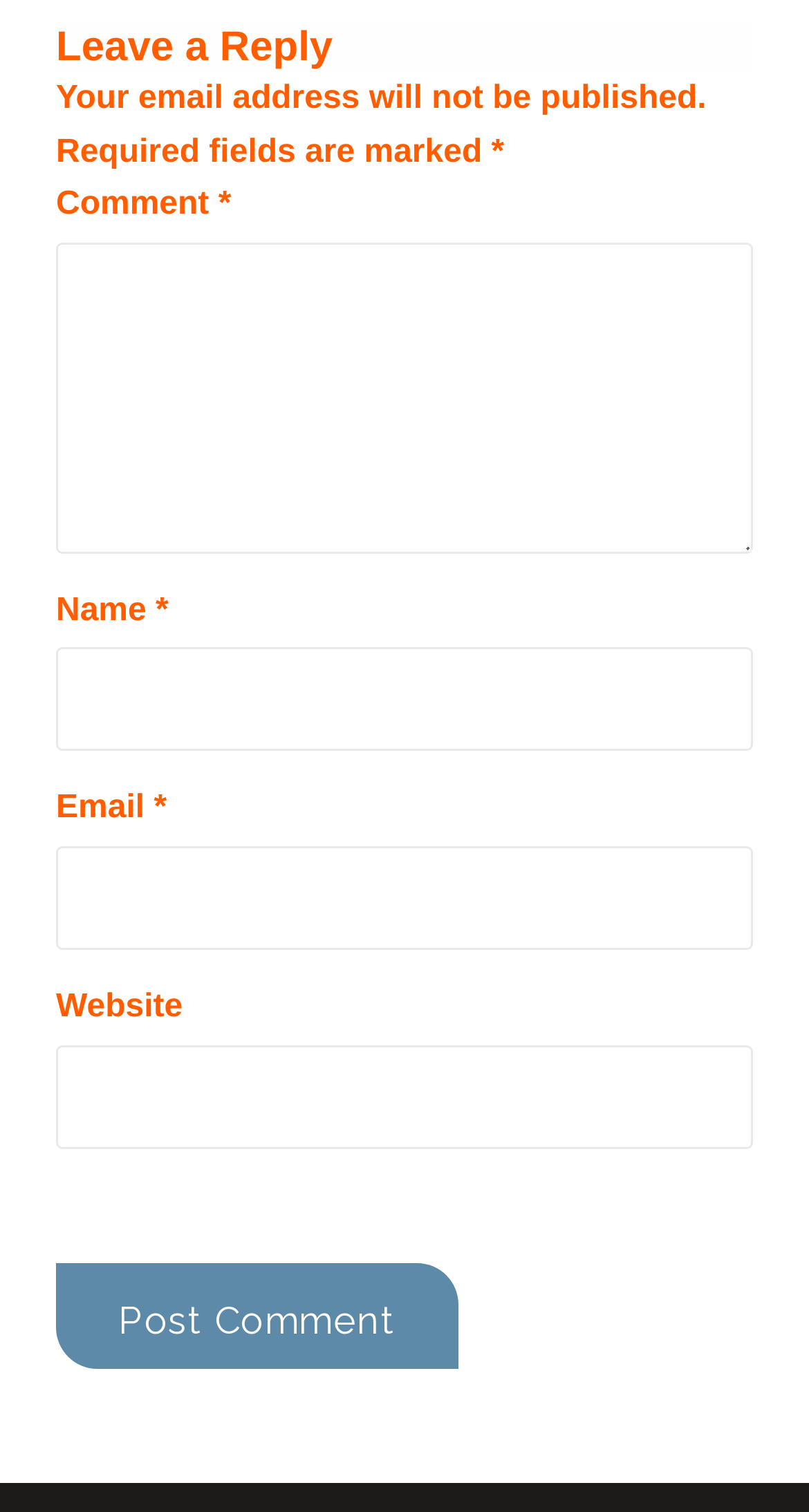Answer the question in a single word or phrase:
What is the label of the first text box?

Comment